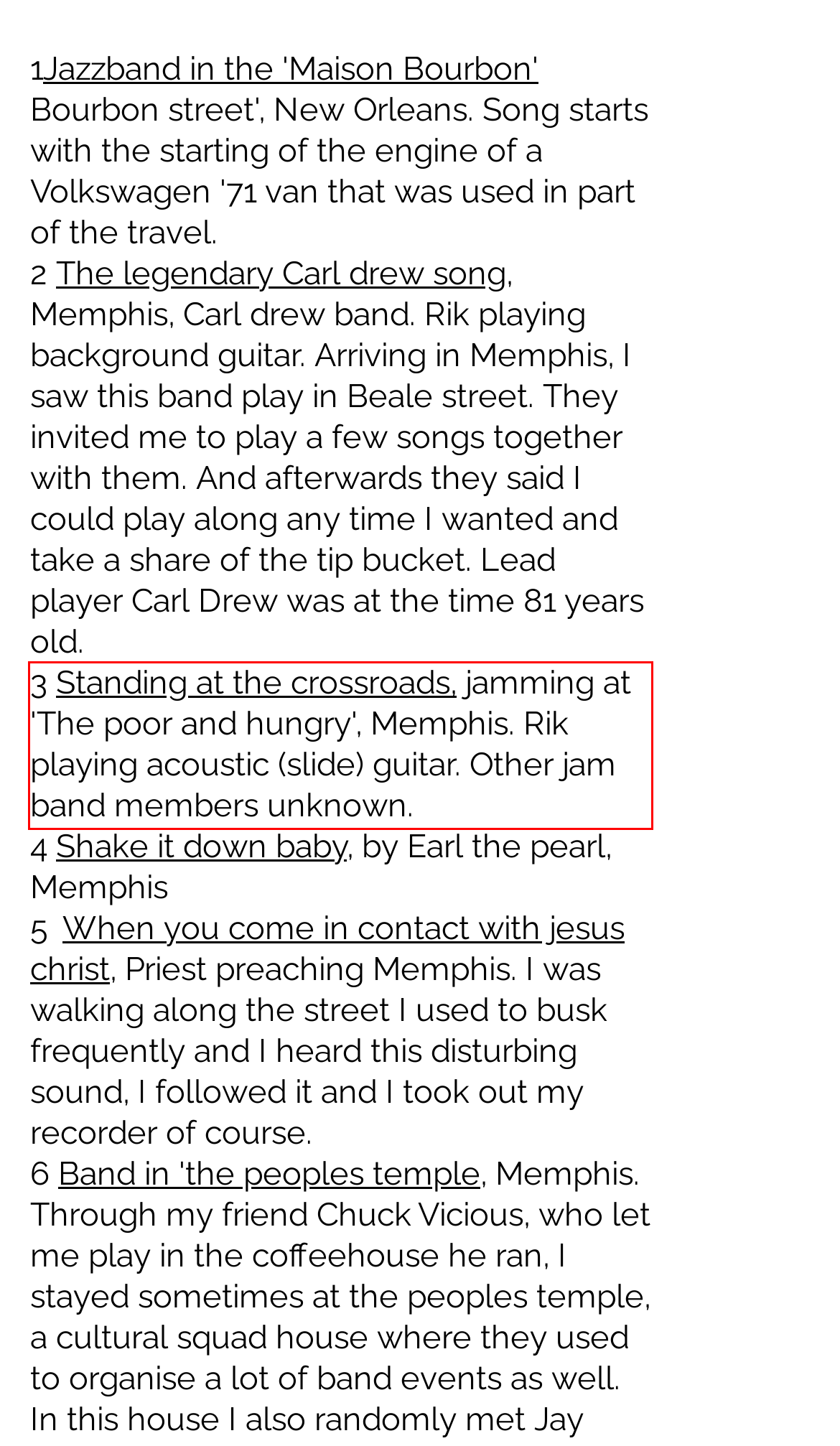Look at the screenshot of the webpage, locate the red rectangle bounding box, and generate the text content that it contains.

3 Standing at the crossroads, jamming at 'The poor and hungry', Memphis. Rik playing acoustic (slide) guitar. Other jam band members unknown.